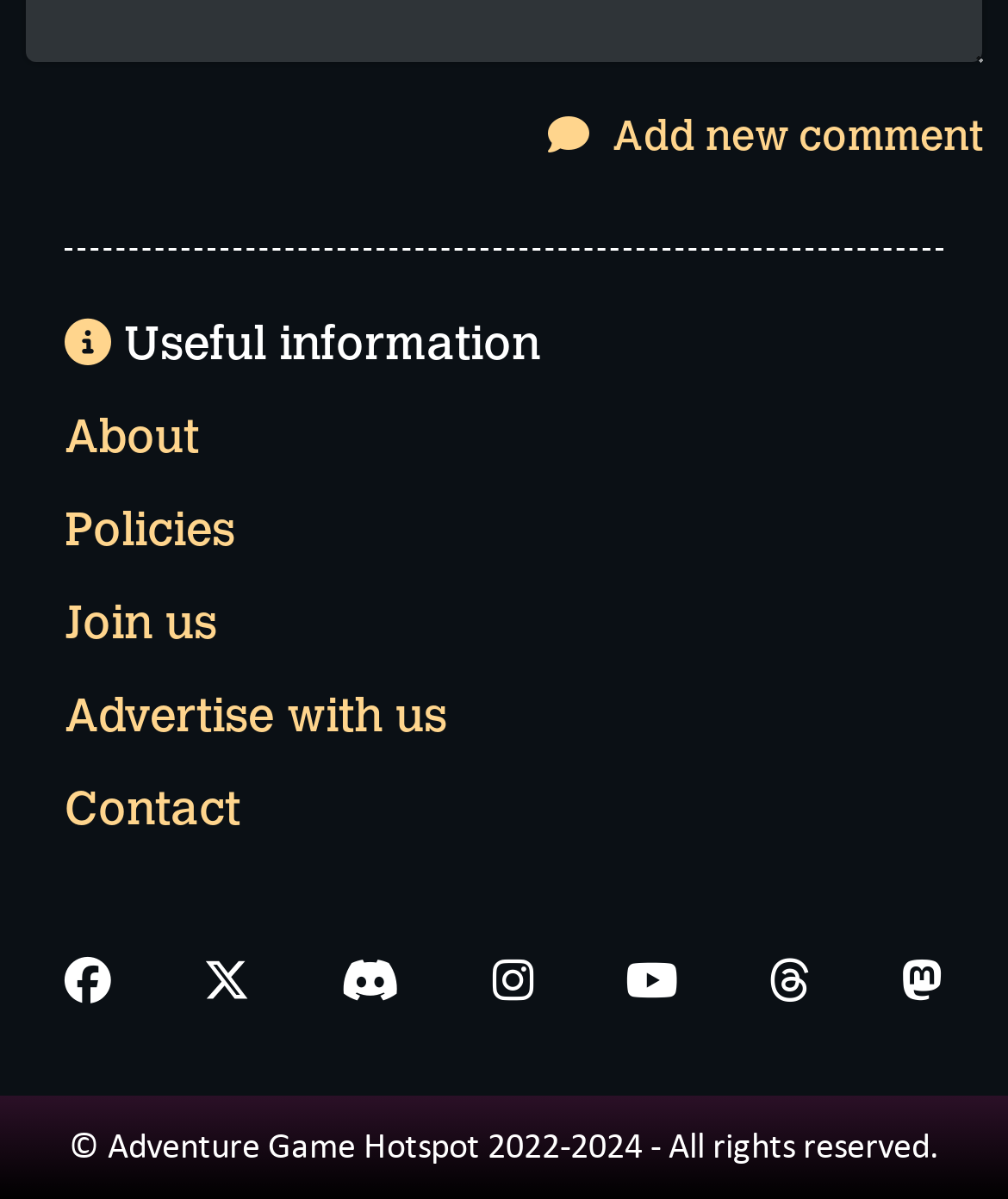What is the copyright information at the bottom?
Using the image as a reference, answer with just one word or a short phrase.

Adventure Game Hotspot 2022-2024